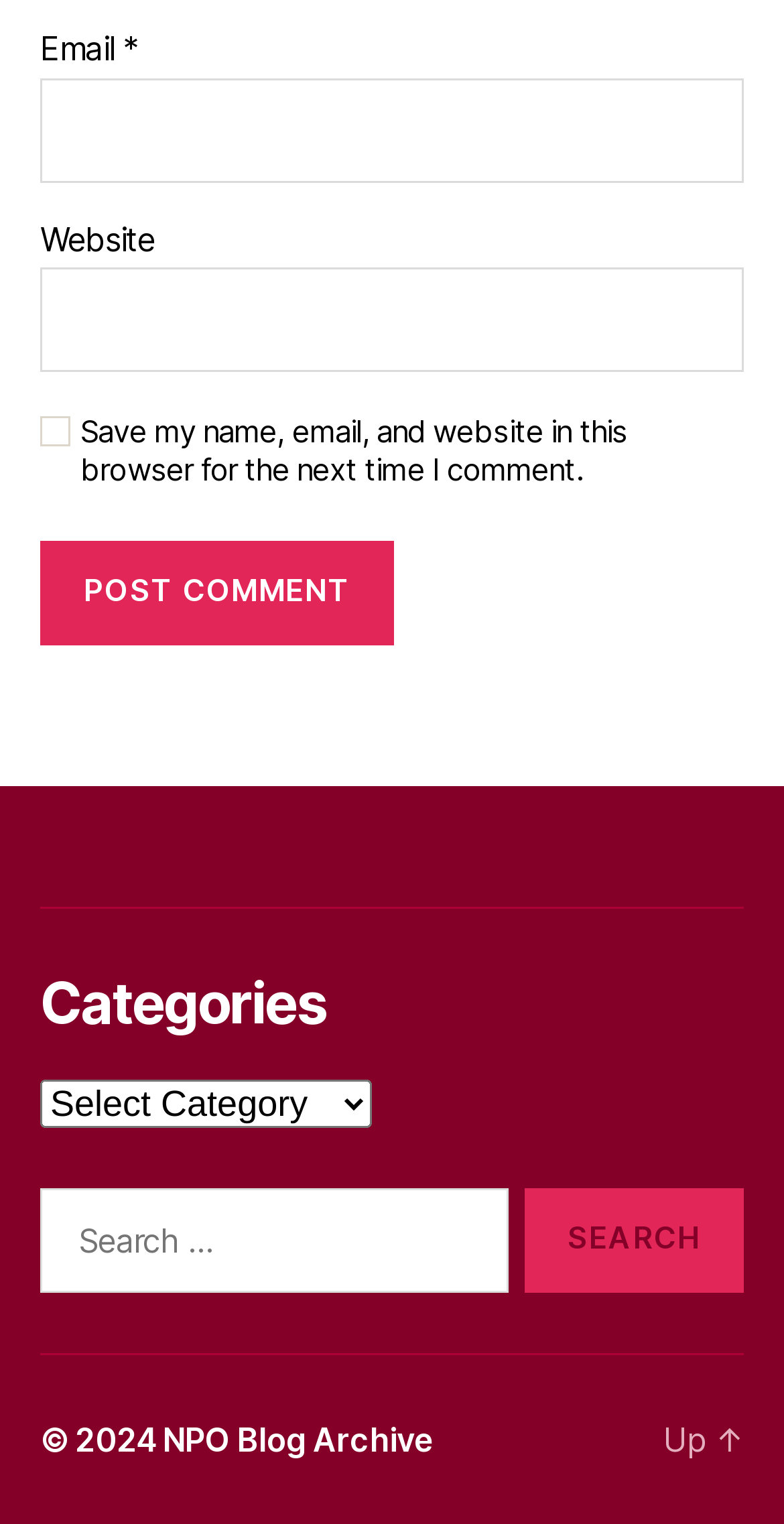Identify the bounding box coordinates of the clickable region required to complete the instruction: "Input website URL". The coordinates should be given as four float numbers within the range of 0 and 1, i.e., [left, top, right, bottom].

[0.051, 0.176, 0.949, 0.245]